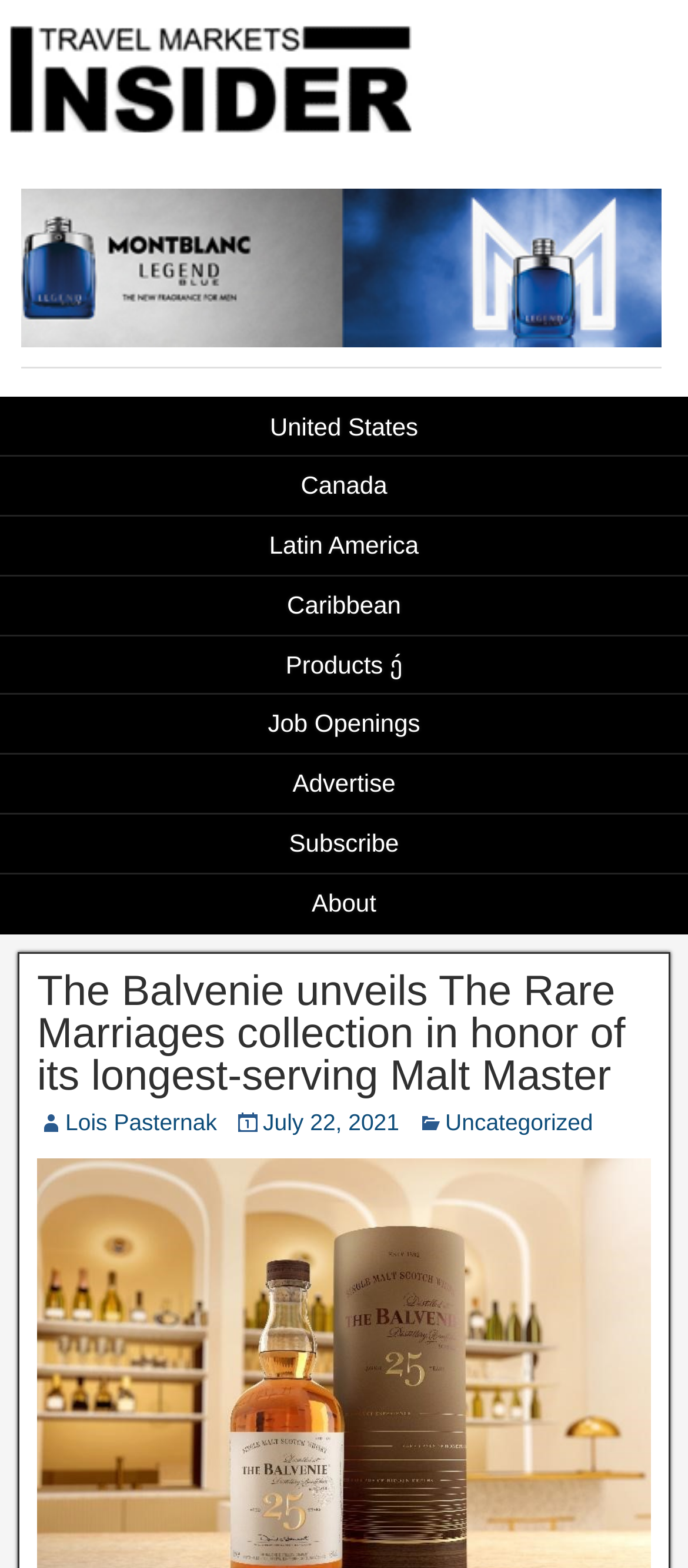Please identify the bounding box coordinates of the region to click in order to complete the given instruction: "Check the news dated July 22, 2021". The coordinates should be four float numbers between 0 and 1, i.e., [left, top, right, bottom].

[0.382, 0.707, 0.58, 0.724]